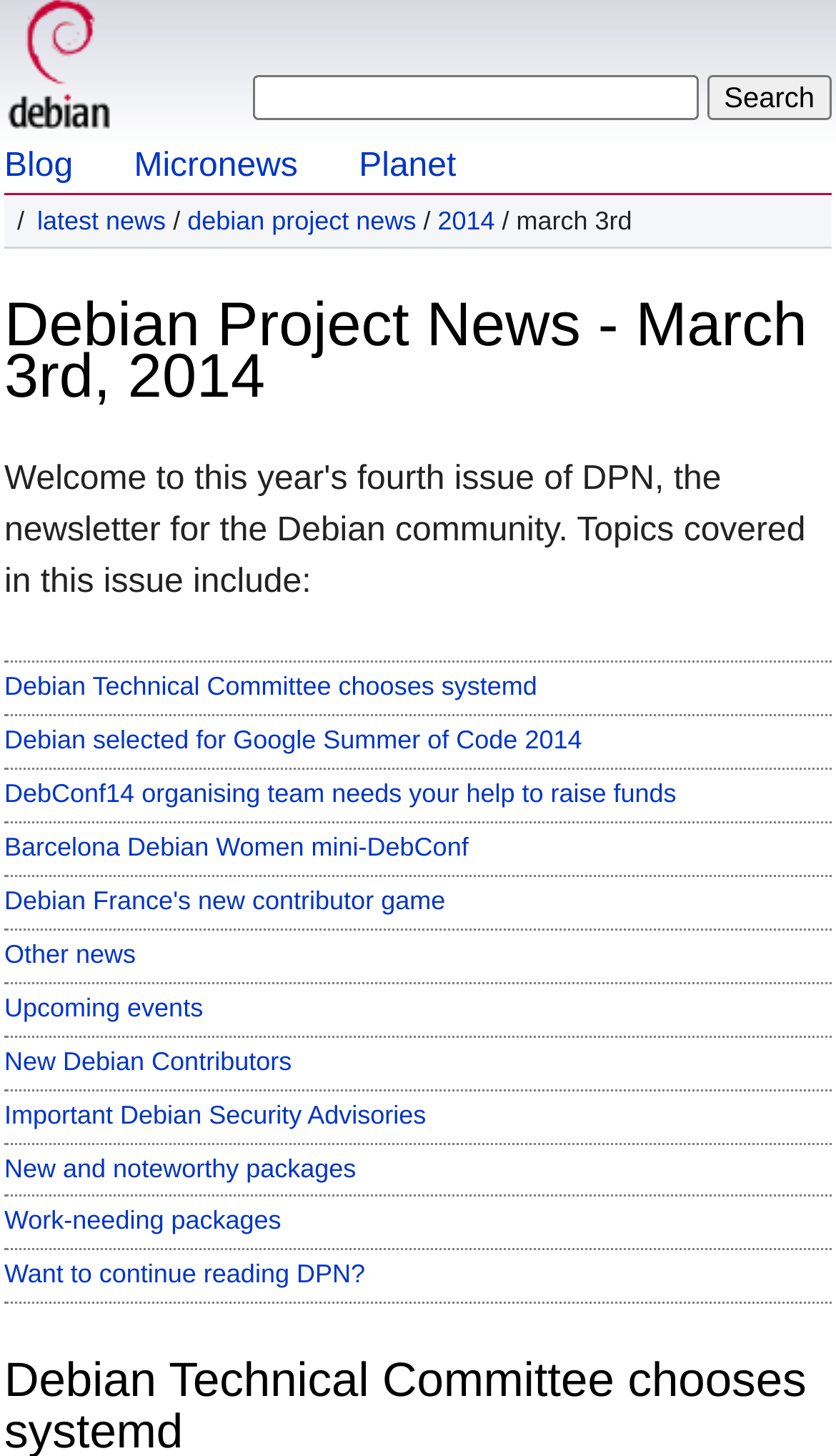Please give the bounding box coordinates of the area that should be clicked to fulfill the following instruction: "Read the post published on October 22, 2008". The coordinates should be in the format of four float numbers from 0 to 1, i.e., [left, top, right, bottom].

None